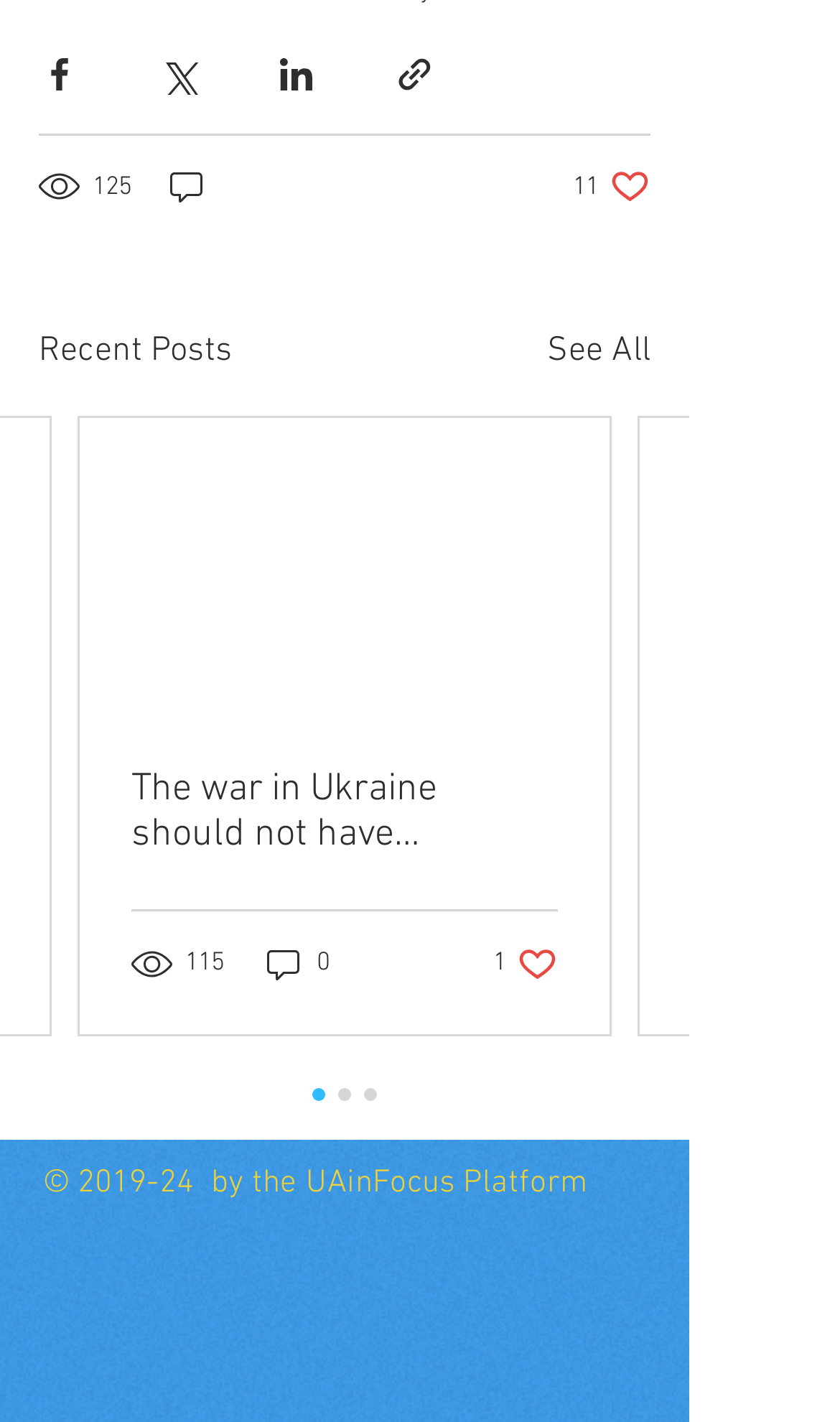Identify the bounding box coordinates for the element you need to click to achieve the following task: "Share via Facebook". Provide the bounding box coordinates as four float numbers between 0 and 1, in the form [left, top, right, bottom].

[0.046, 0.038, 0.095, 0.067]